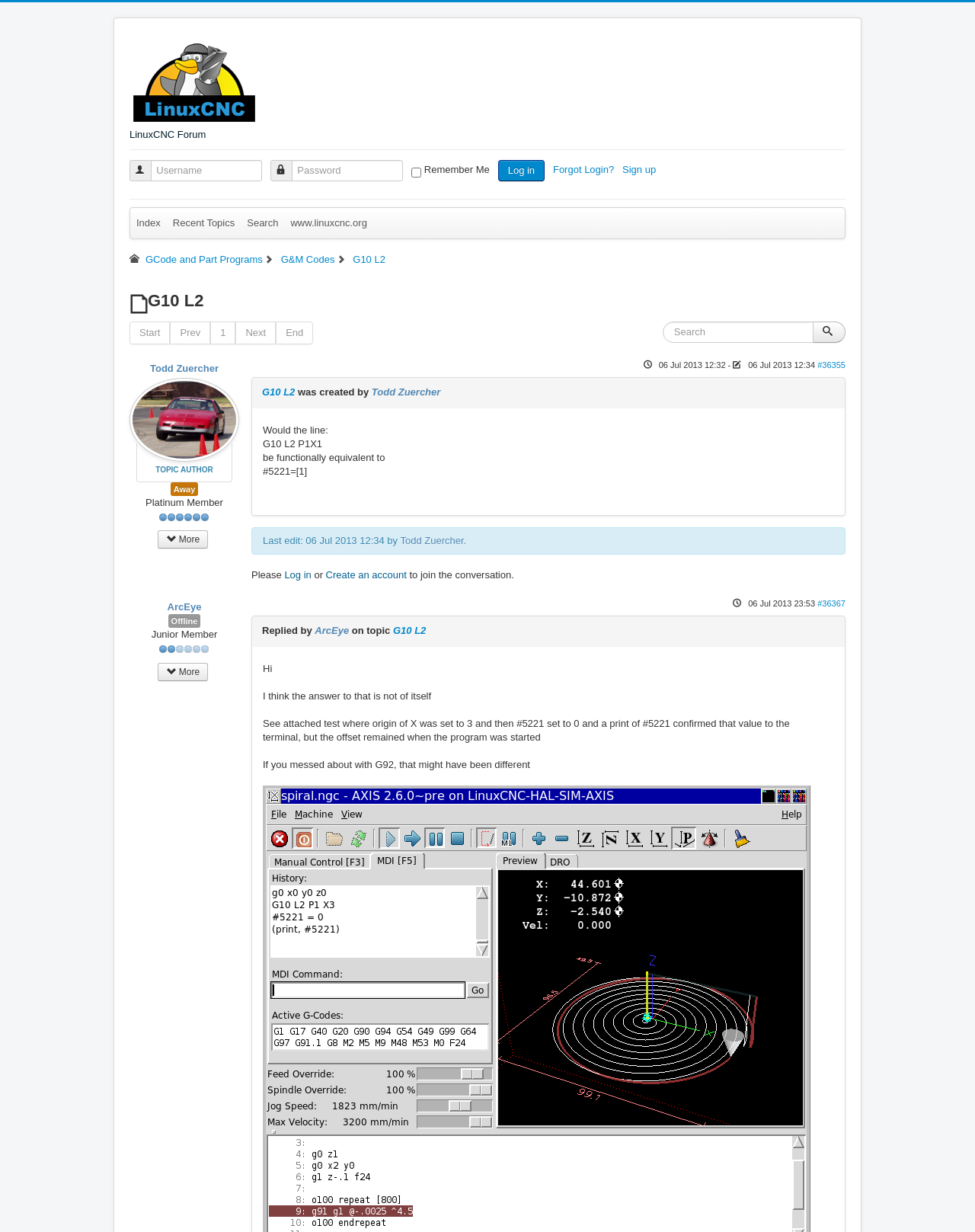Please look at the image and answer the question with a detailed explanation: What is the timestamp of the last edit of the topic?

The timestamp of the last edit of the topic can be found in the topic information section, which is located at the top of the topic content. The timestamp is '06 Jul 2013 12:34', and it is associated with the author's name 'Todd Zuercher'.